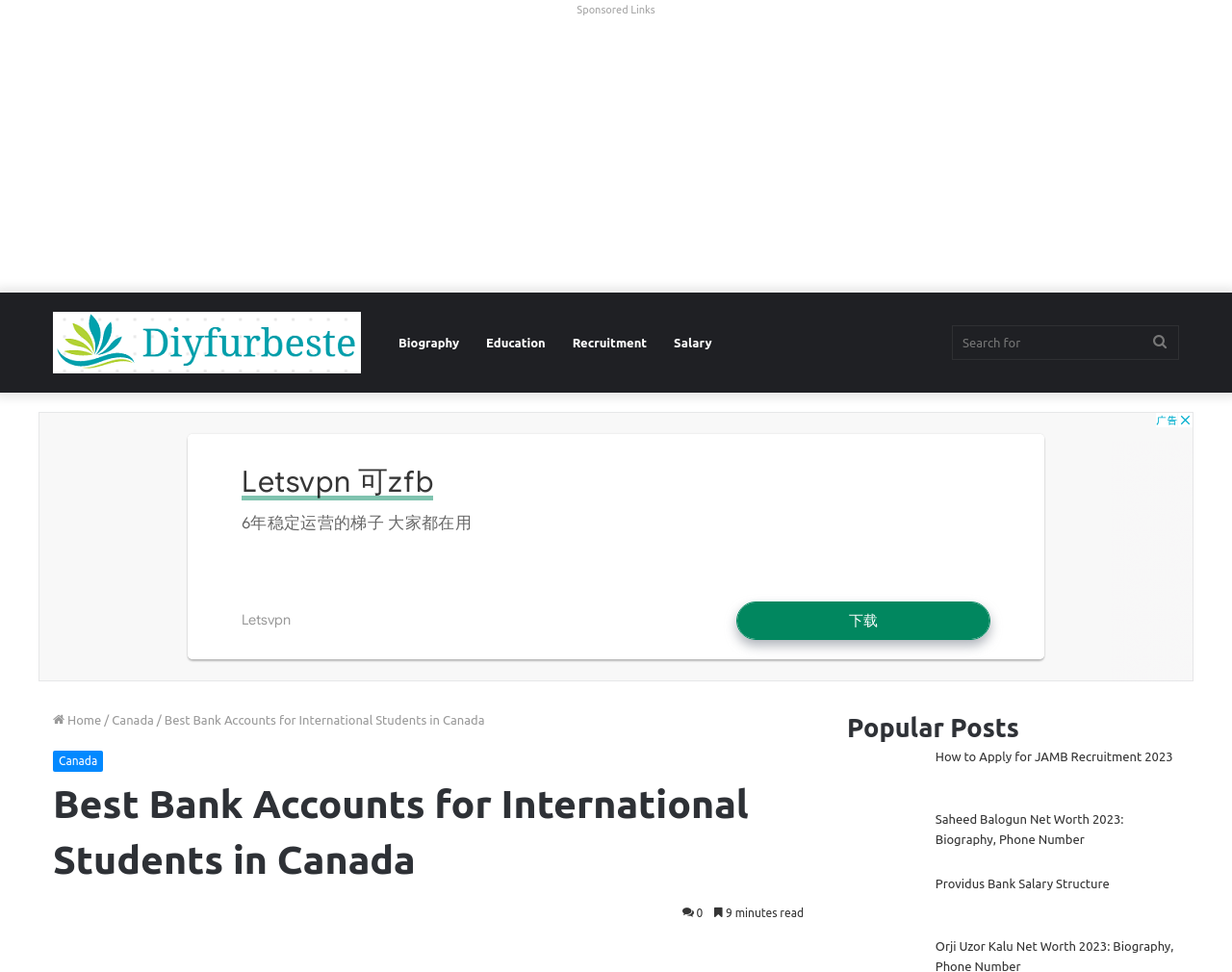Please answer the following query using a single word or phrase: 
What is the purpose of the textbox with ID 637?

Search for